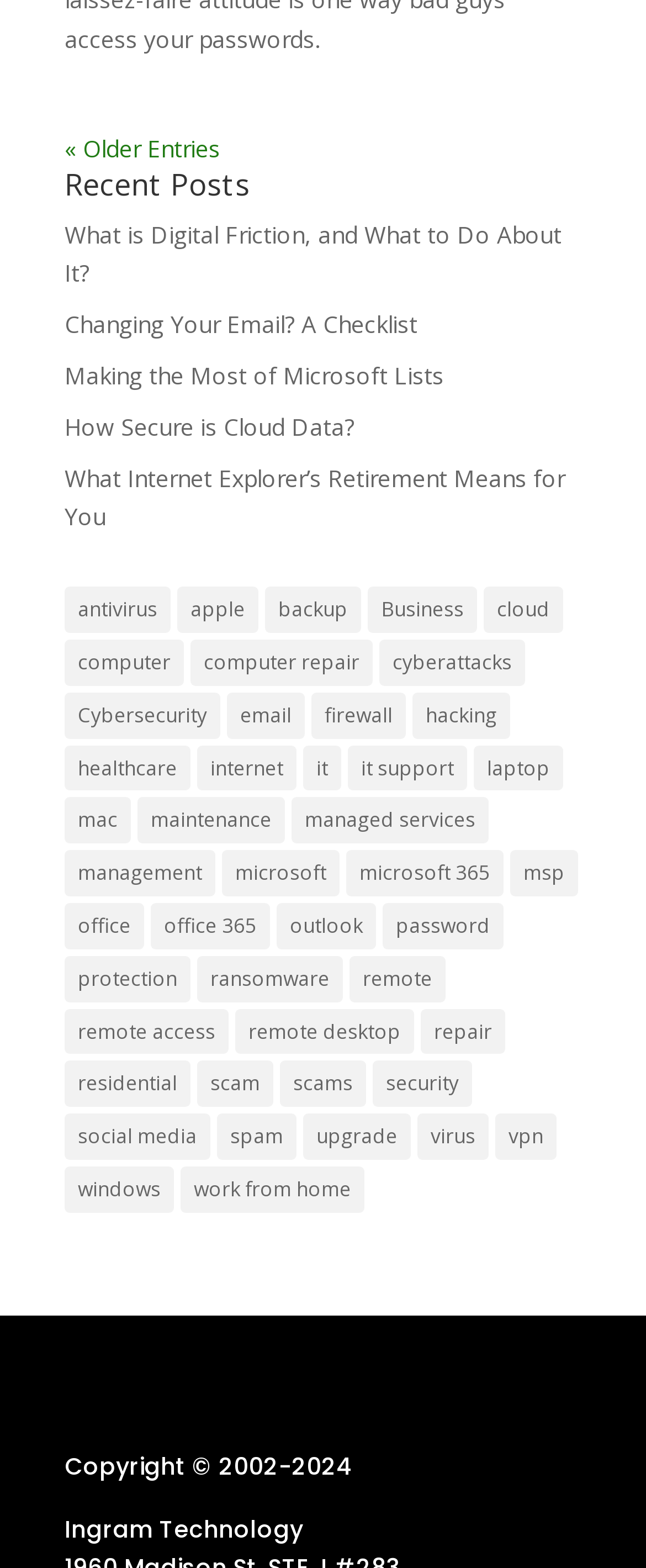What is the category that comes after 'computer repair'?
Please provide a single word or phrase as your answer based on the screenshot.

Cyberattacks